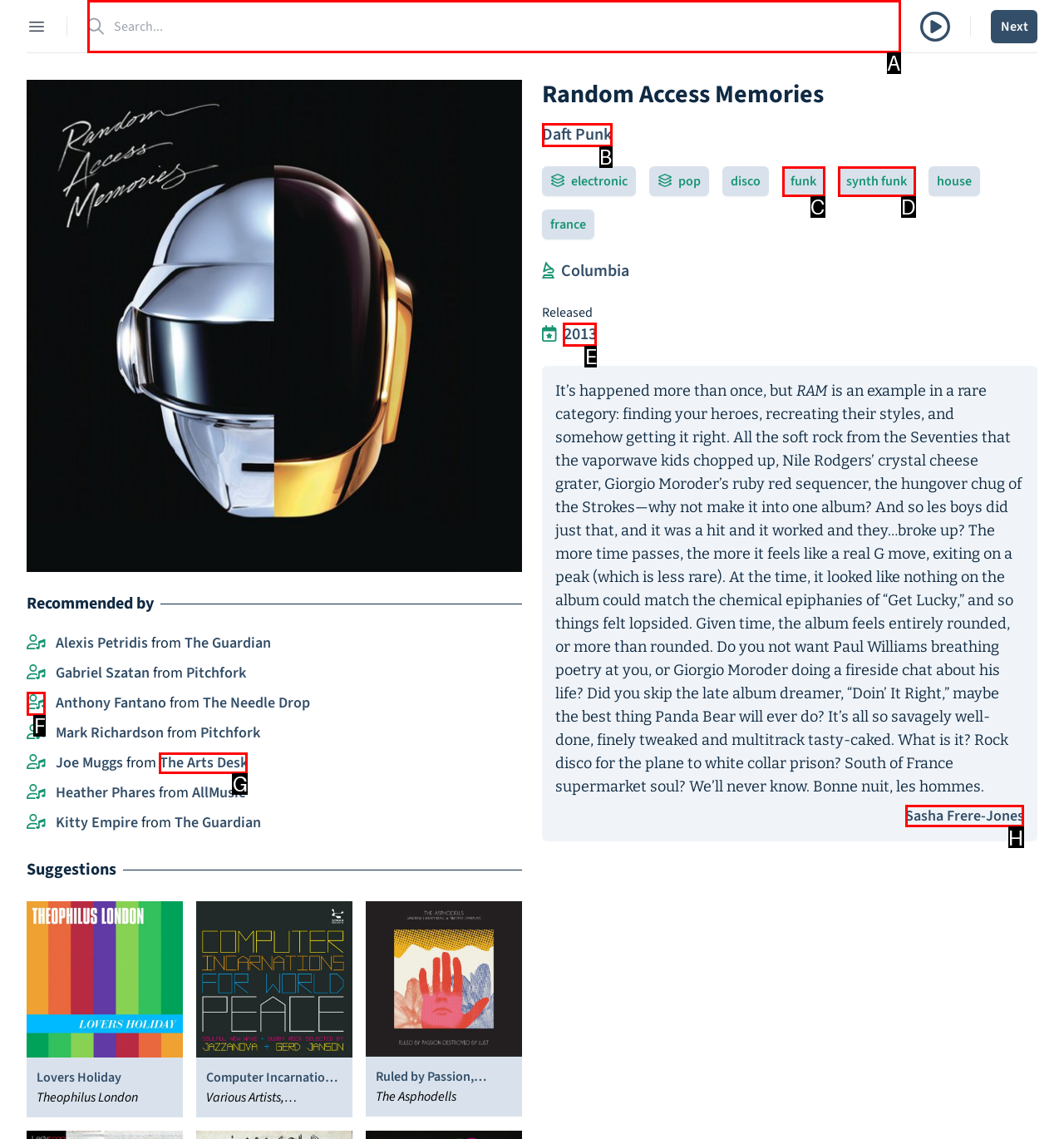Determine which UI element you should click to perform the task: Read Sasha Frere-Jones' review
Provide the letter of the correct option from the given choices directly.

H